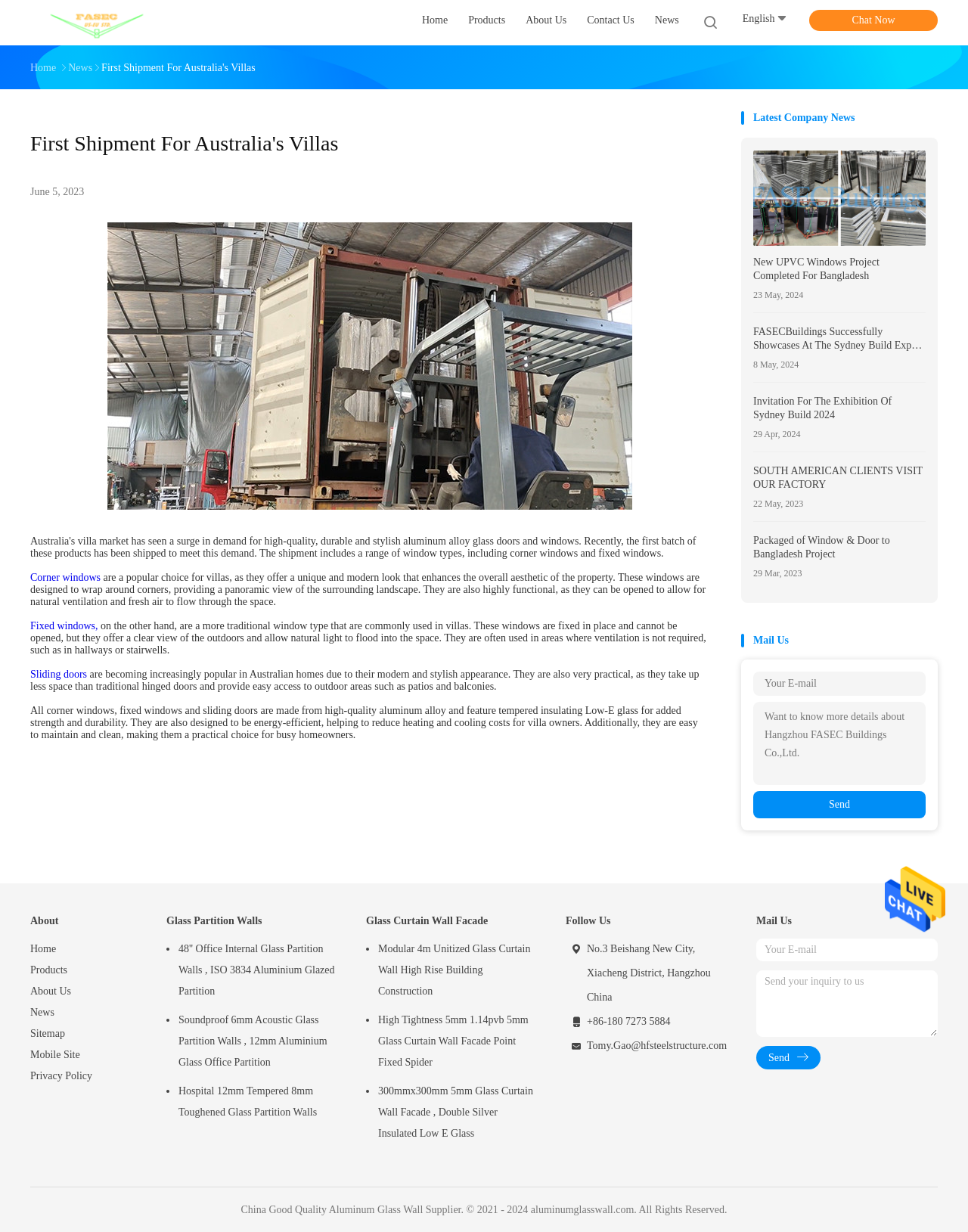Elaborate on the information and visuals displayed on the webpage.

The webpage is about China Hangzhou FASEC Buildings Co.,Ltd., a company that specializes in building materials and construction. At the top of the page, there is a navigation menu with links to "Home", "Products", "About Us", "Contact Us", and "News". Below the navigation menu, there is a heading that reads "First Shipment For Australia's Villas" and a subheading that provides more information about the shipment.

On the left side of the page, there is a section that displays the company's latest news, including articles about new projects, exhibitions, and client visits. Each news article has a title, a brief summary, and a date. There are also links to read more about each article.

On the right side of the page, there is a section that provides information about the company's products, including corner windows, fixed windows, and sliding doors. The text describes the features and benefits of each product, including their design, functionality, and energy efficiency.

At the bottom of the page, there is a section that displays links to other pages on the website, including "About", "Sitemap", "Mobile Site", and "Privacy Policy". There are also links to specific product categories, such as "Glass Partition Walls" and "Glass Curtain Wall Facade".

Throughout the page, there are images and icons that accompany the text, including logos, product images, and social media icons. The overall layout of the page is clean and organized, with clear headings and concise text that makes it easy to navigate and find information.